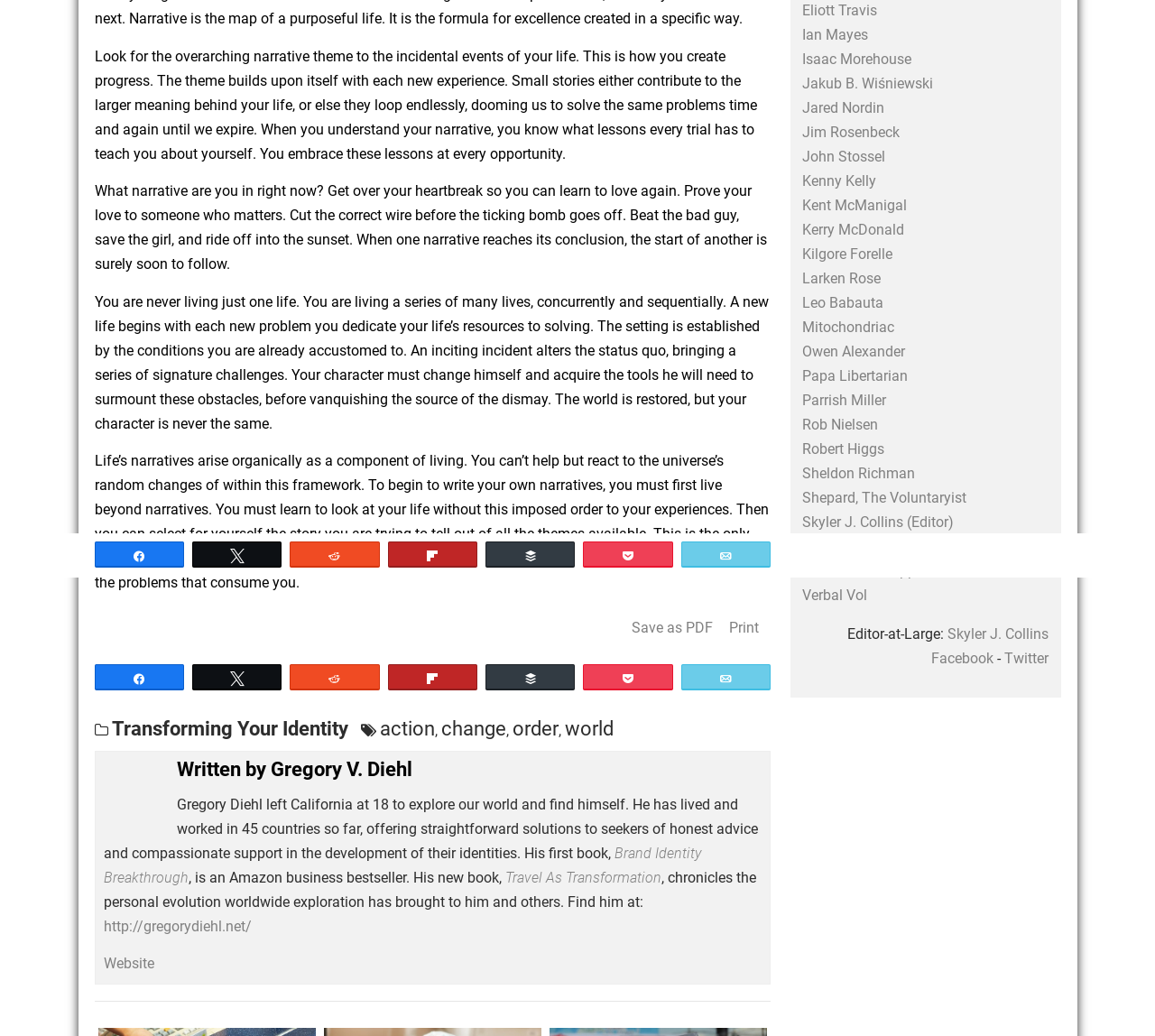Please predict the bounding box coordinates (top-left x, top-left y, bottom-right x, bottom-right y) for the UI element in the screenshot that fits the description: Transforming Your Identity

[0.108, 0.831, 0.335, 0.856]